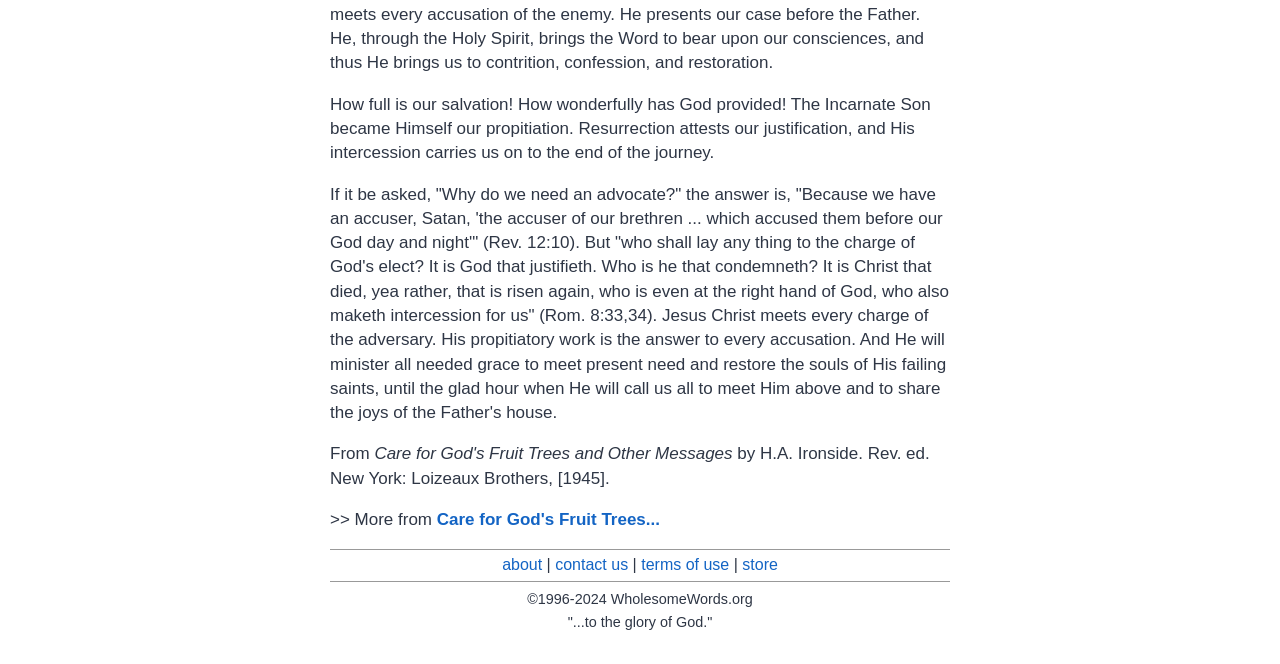Give a succinct answer to this question in a single word or phrase: 
What is the purpose of Jesus' intercession?

To meet present need